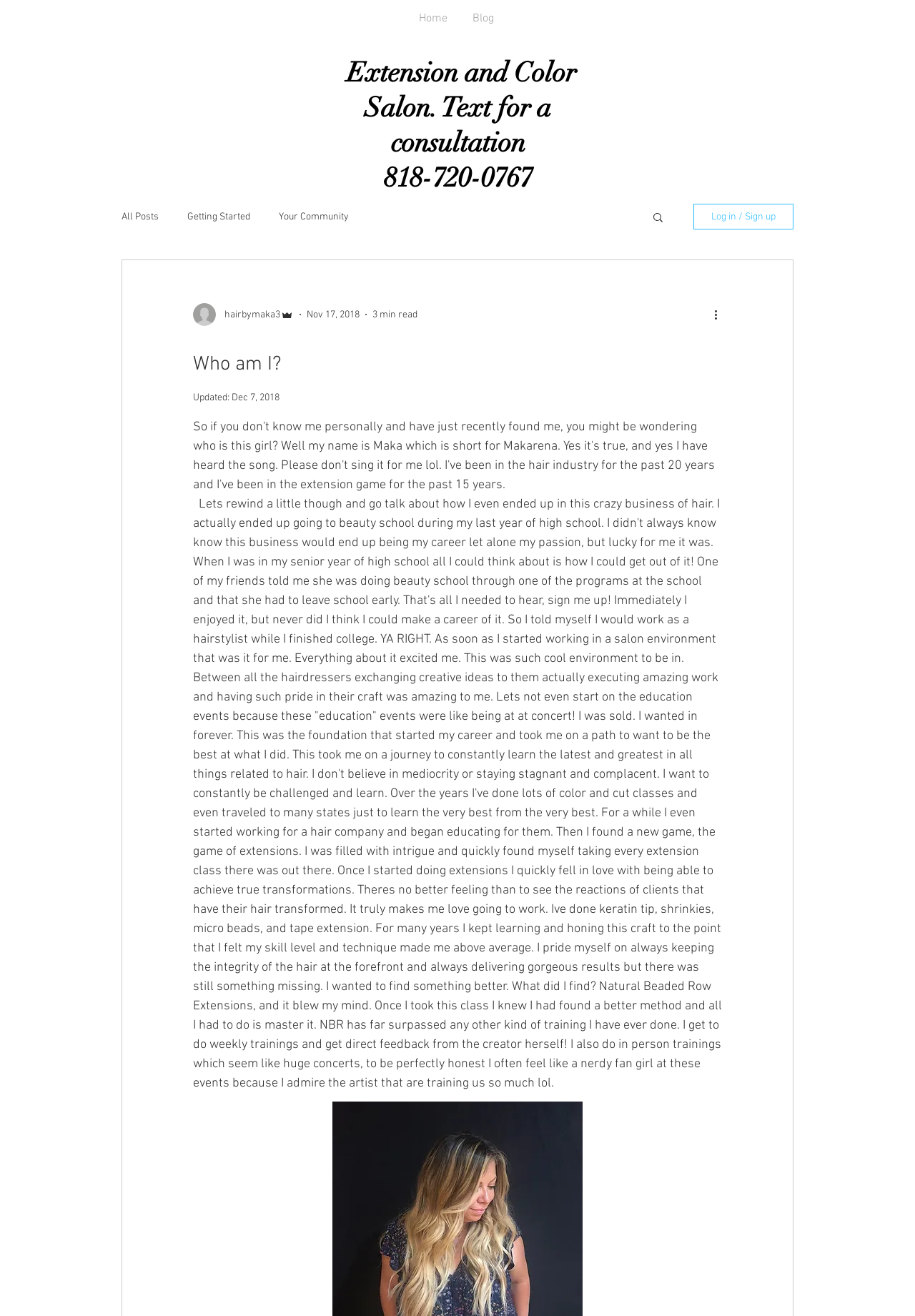Kindly provide the bounding box coordinates of the section you need to click on to fulfill the given instruction: "Read more about the author".

[0.211, 0.23, 0.236, 0.248]